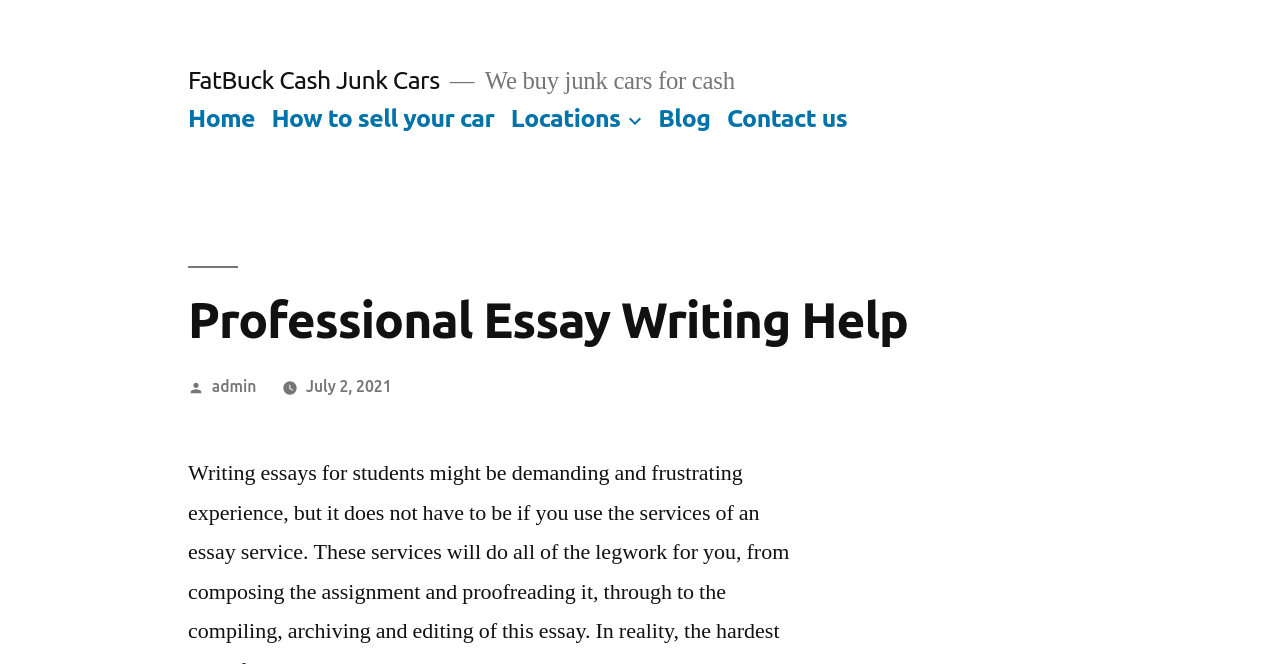Please provide a comprehensive response to the question based on the details in the image: What is the main topic of the webpage?

The main topic of the webpage is obtained from the heading 'Professional Essay Writing Help' located in the header section of the webpage.